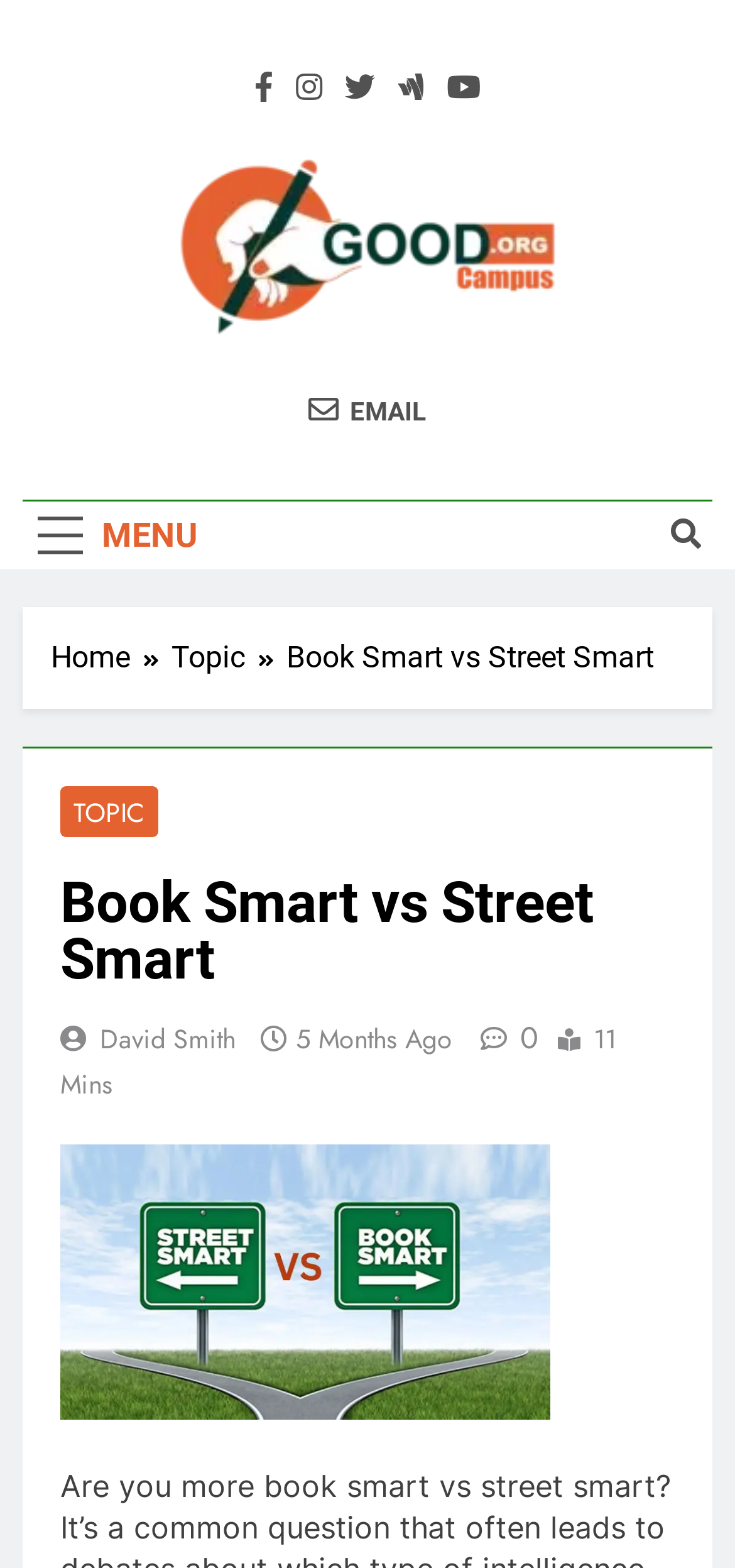Highlight the bounding box coordinates of the element you need to click to perform the following instruction: "Click the share button."

[0.336, 0.044, 0.382, 0.067]